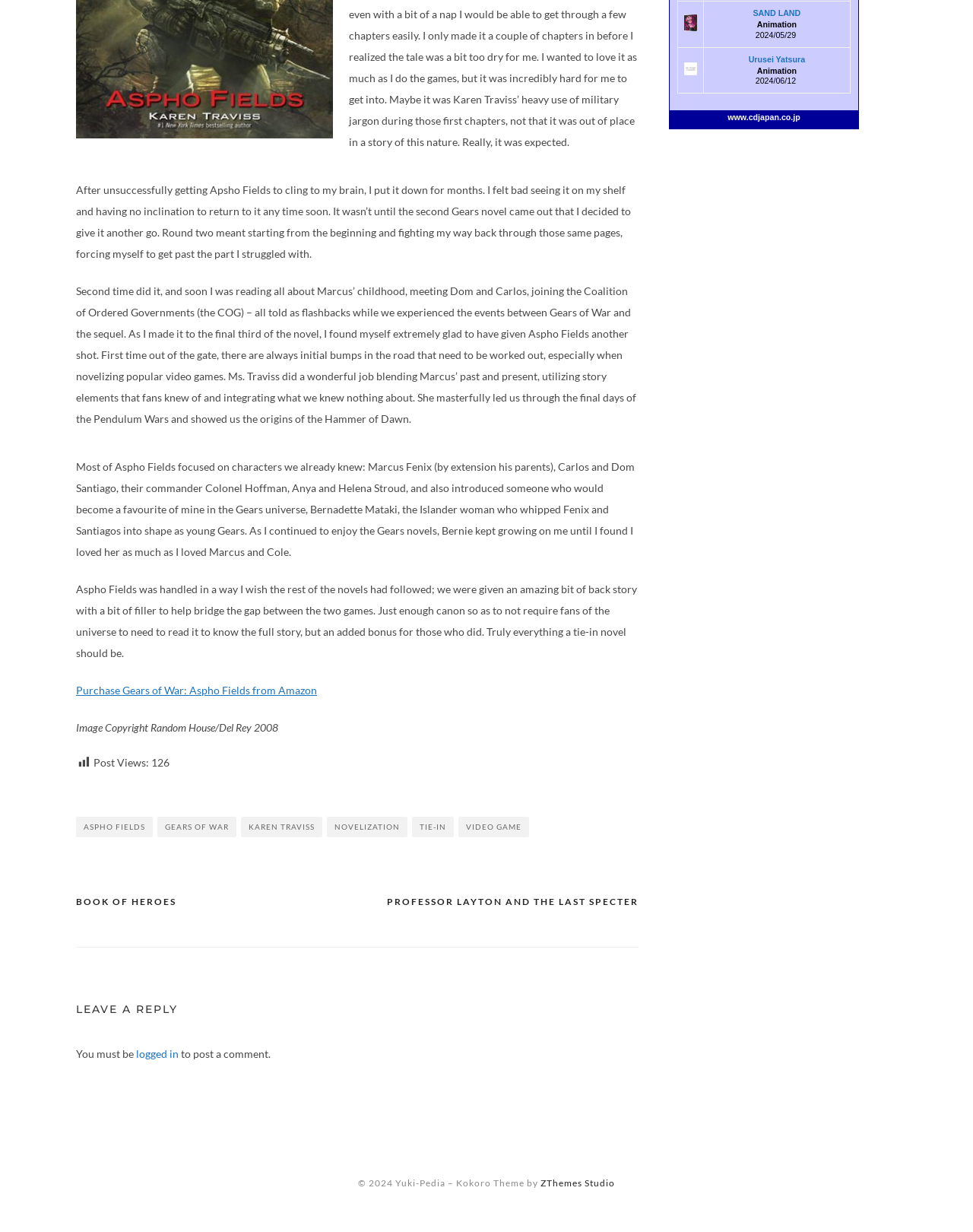Kindly determine the bounding box coordinates for the clickable area to achieve the given instruction: "Click the link to view the post PROFESSOR LAYTON AND THE LAST SPECTER".

[0.398, 0.726, 0.656, 0.738]